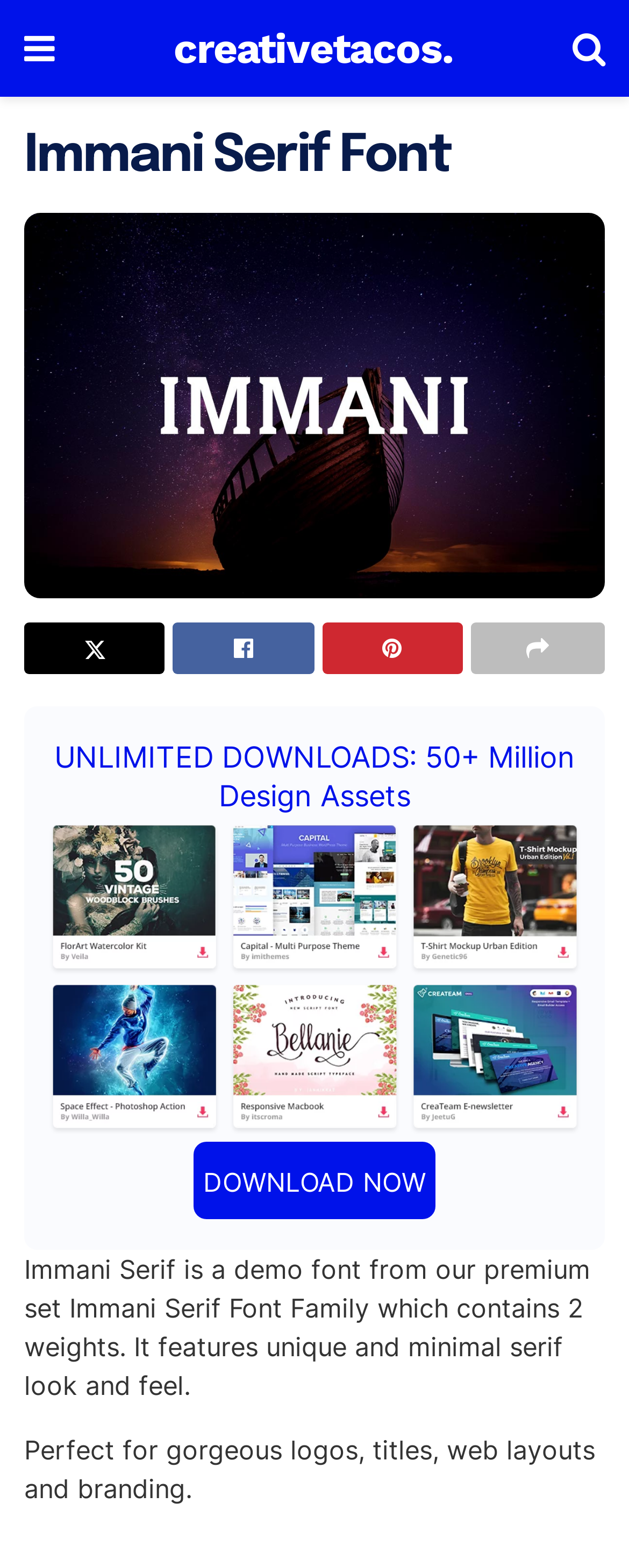Locate the primary headline on the webpage and provide its text.

Immani Serif Font